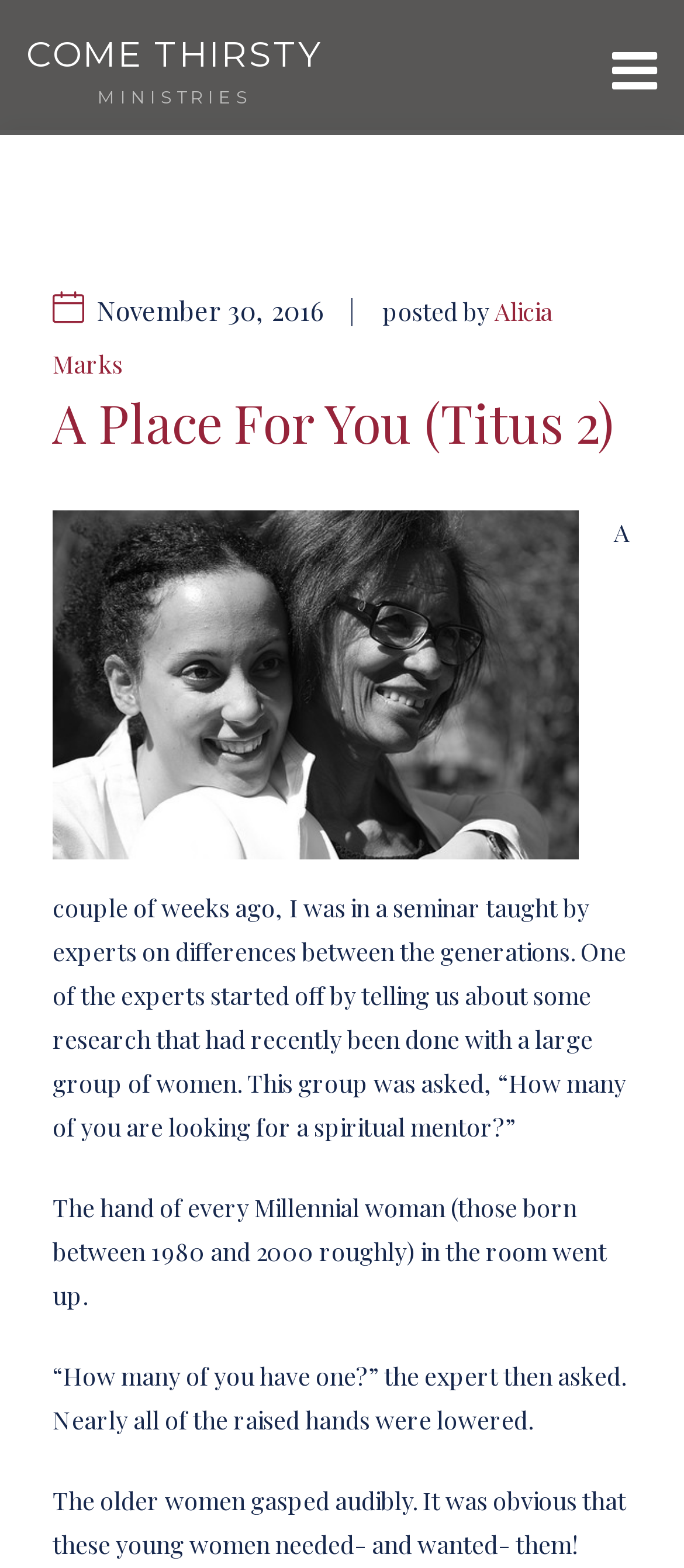Answer succinctly with a single word or phrase:
What is the age range of Millennial women?

1980-2000